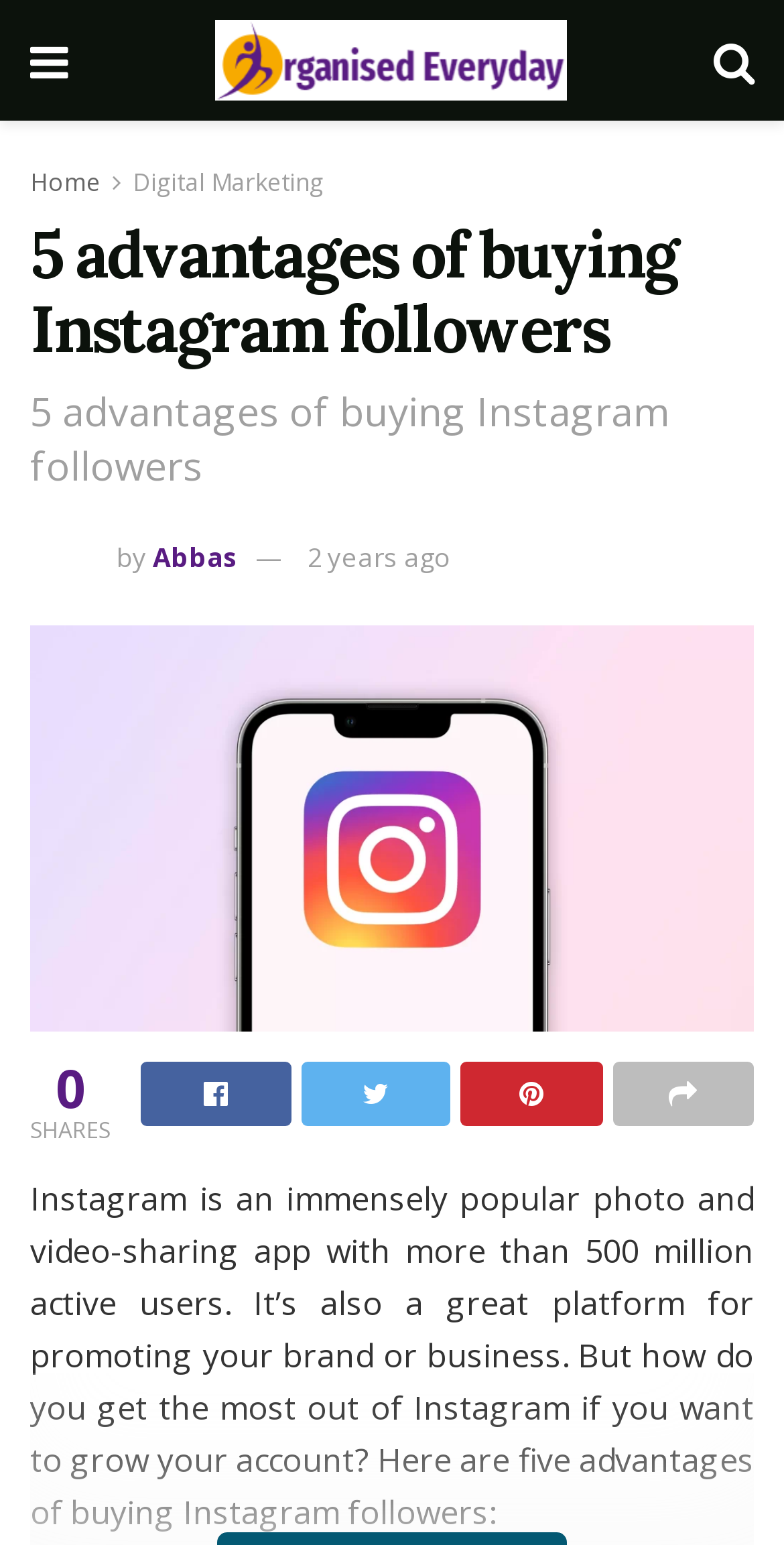Find the bounding box coordinates of the area that needs to be clicked in order to achieve the following instruction: "Click the Buy Instagram Followers button". The coordinates should be specified as four float numbers between 0 and 1, i.e., [left, top, right, bottom].

[0.038, 0.404, 0.962, 0.668]